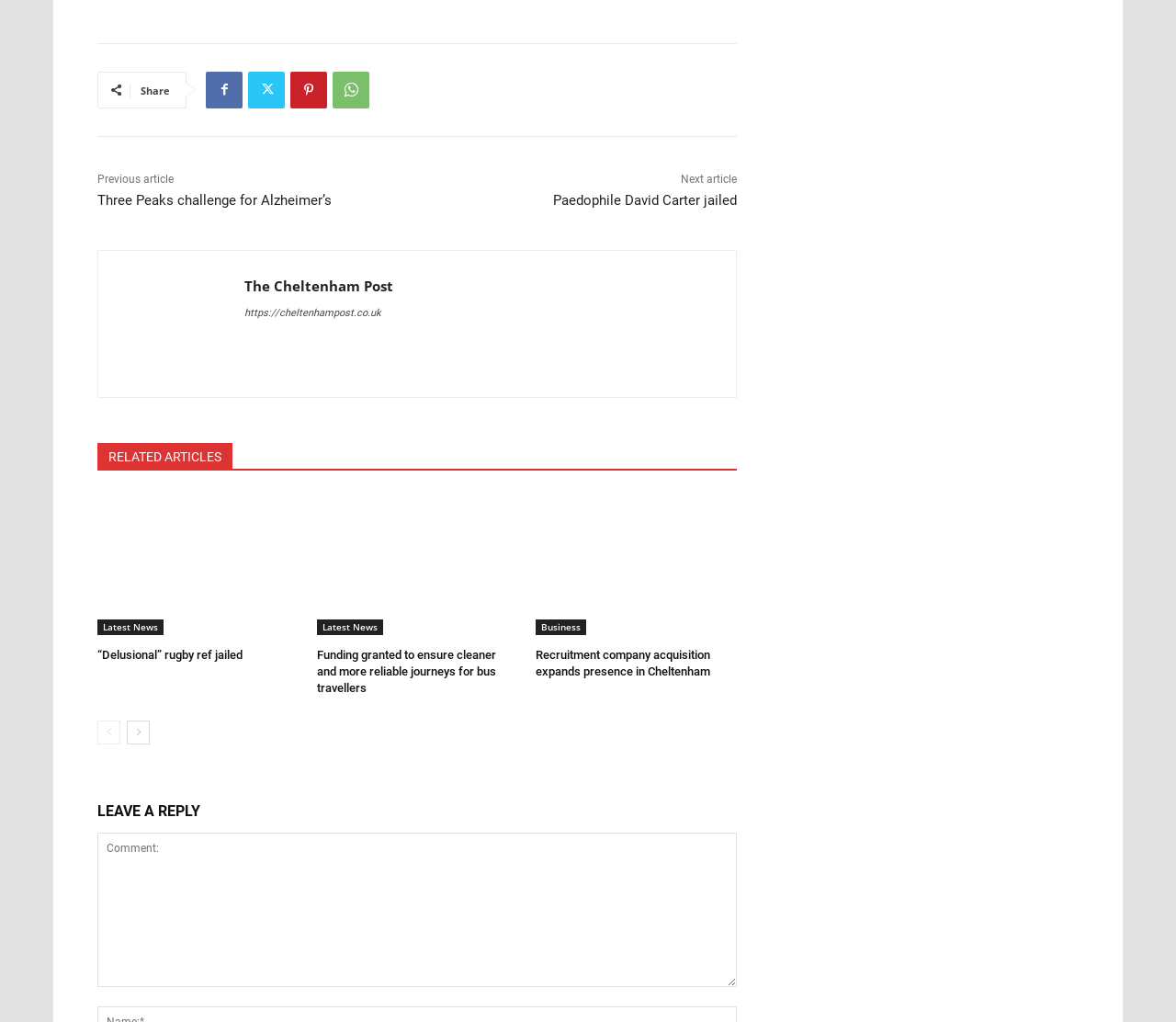Provide the bounding box coordinates for the area that should be clicked to complete the instruction: "Share the article".

[0.12, 0.081, 0.145, 0.095]